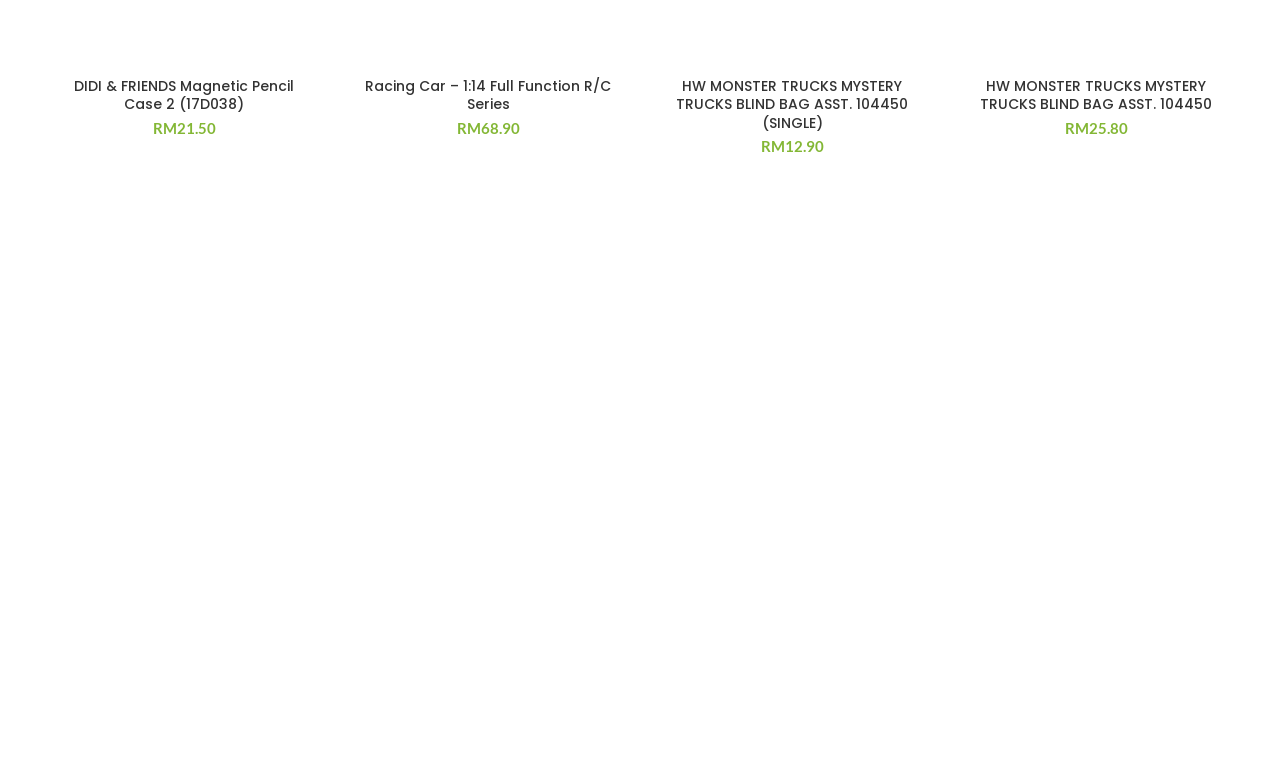Answer succinctly with a single word or phrase:
What is the function of the '' icon?

Add to wishlist